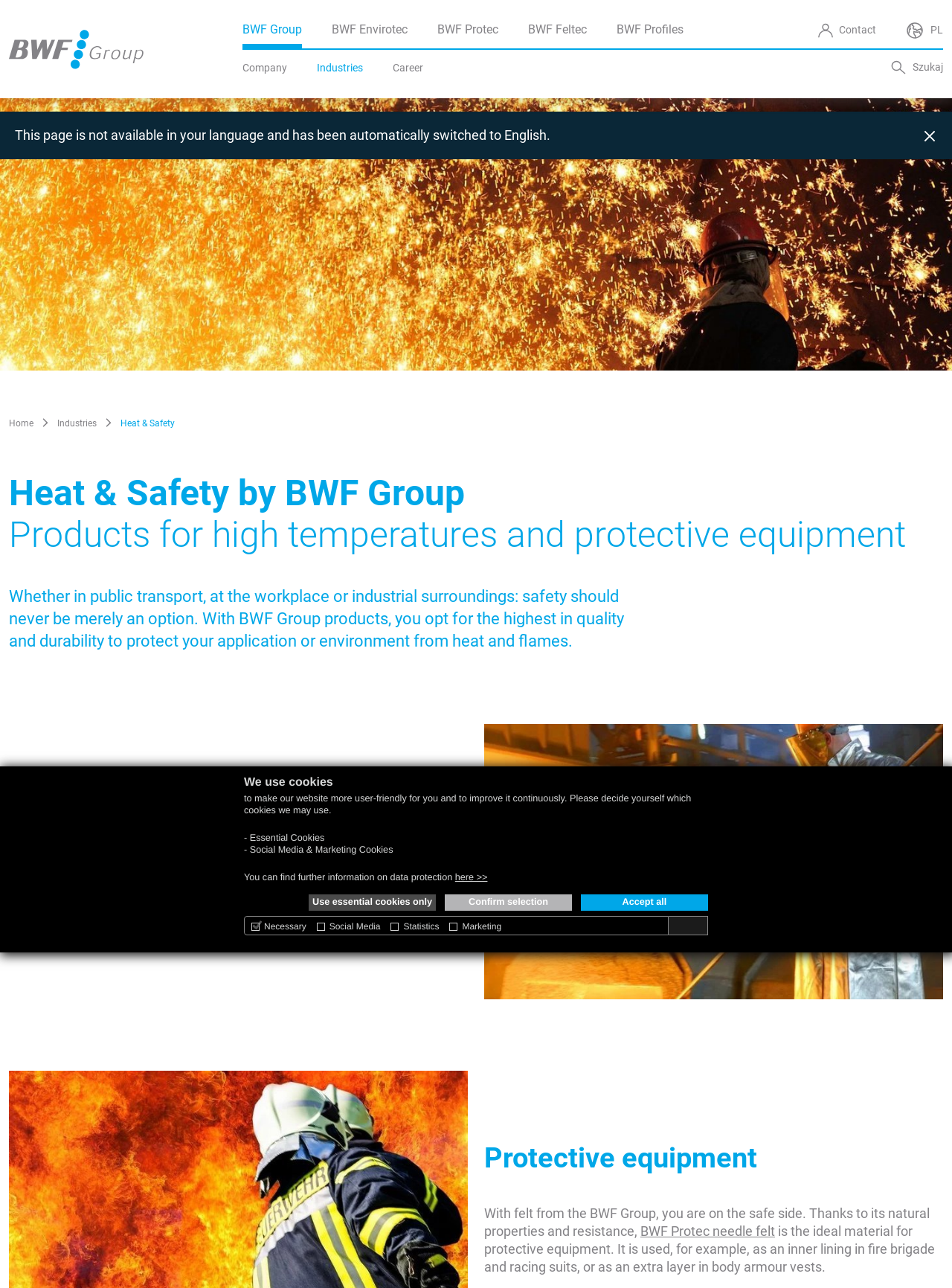Can you find and generate the webpage's heading?

Heat & Safety by BWF Group
Products for high temperatures and protective equipment